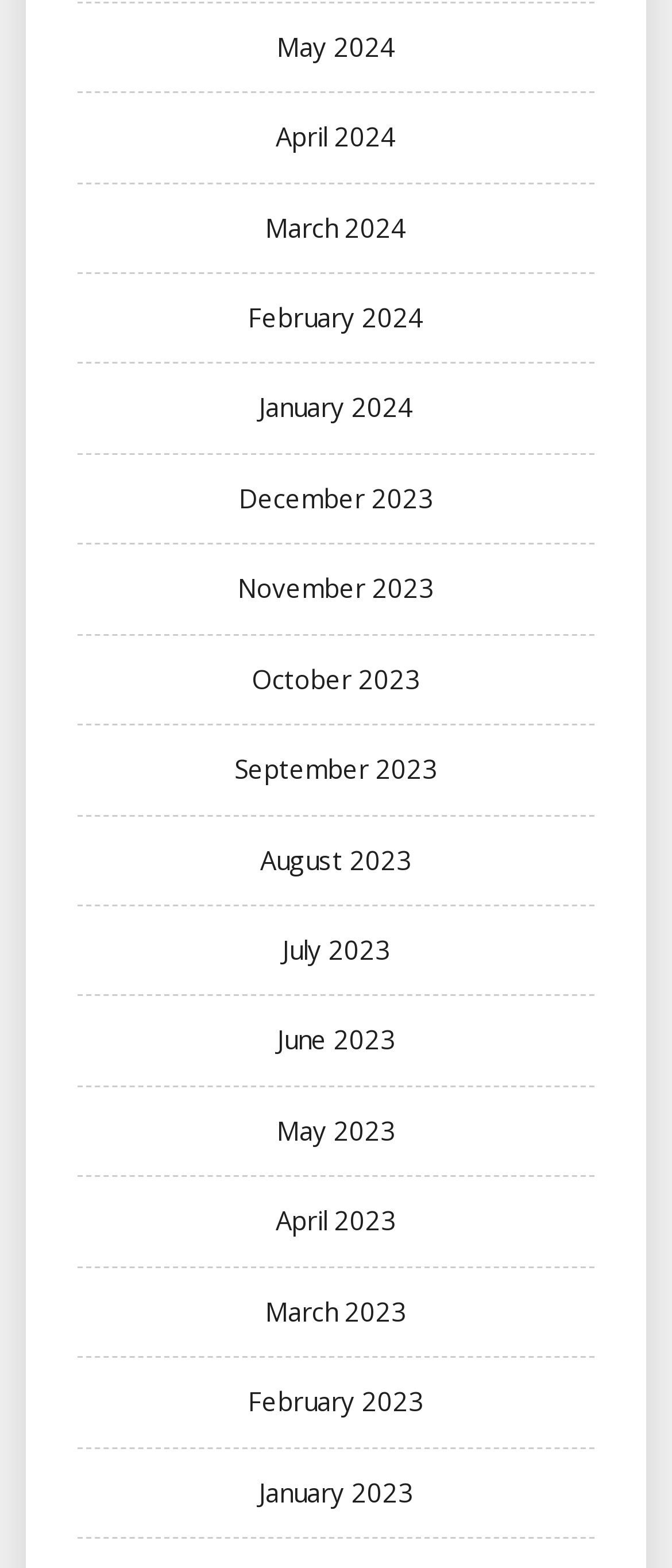Please provide a one-word or phrase answer to the question: 
Are the links in chronological order?

Yes